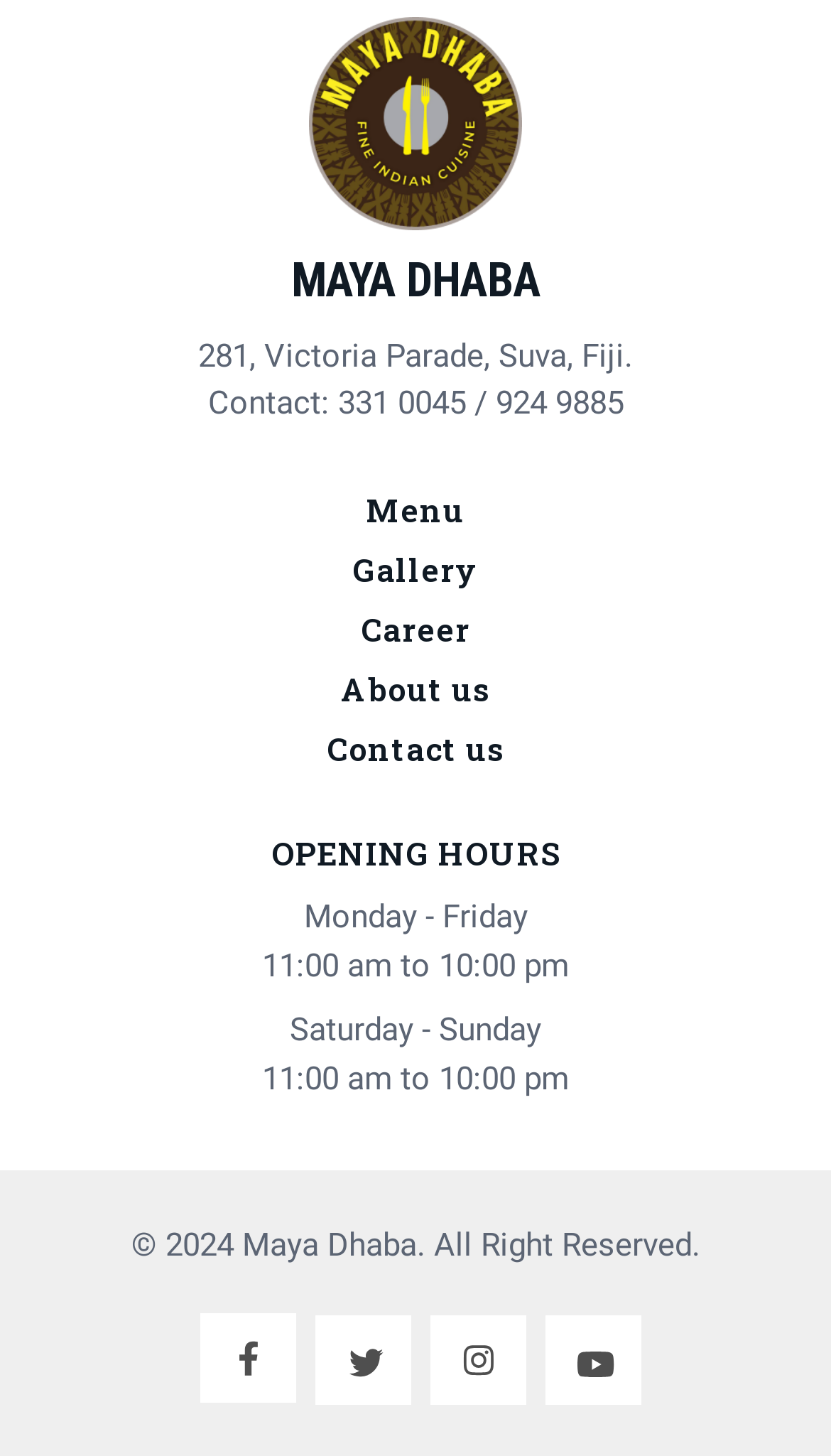Please identify the bounding box coordinates of the element's region that needs to be clicked to fulfill the following instruction: "Call the phone number 331 0045". The bounding box coordinates should consist of four float numbers between 0 and 1, i.e., [left, top, right, bottom].

[0.406, 0.264, 0.56, 0.29]